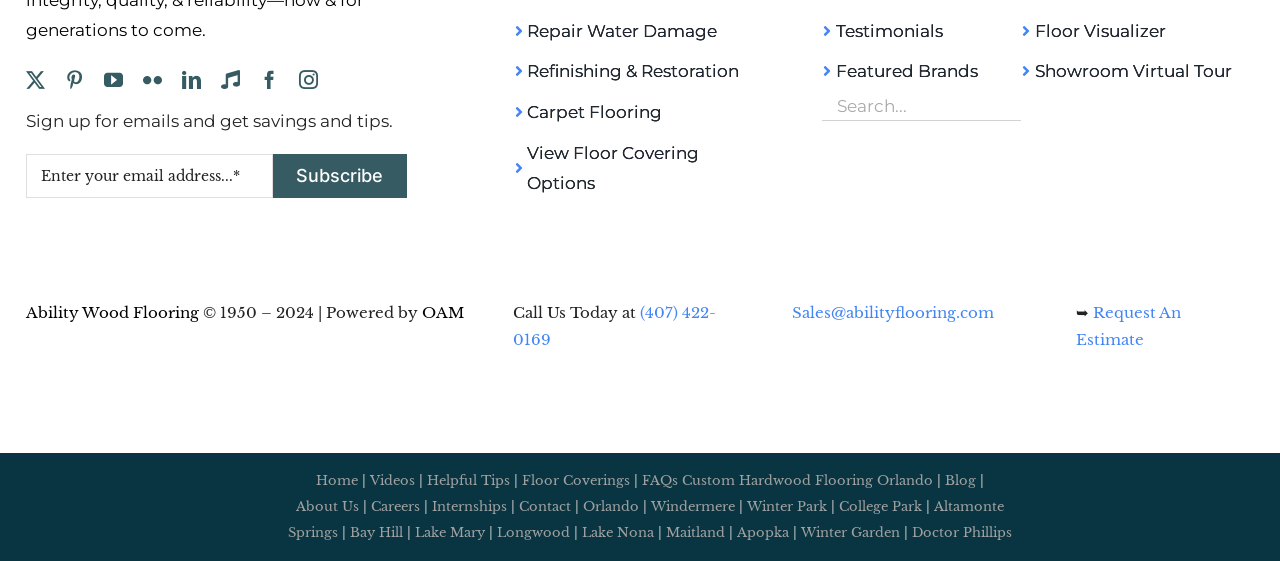Please provide a one-word or phrase answer to the question: 
What is the purpose of the 'Subscribe' button?

To receive emails and savings